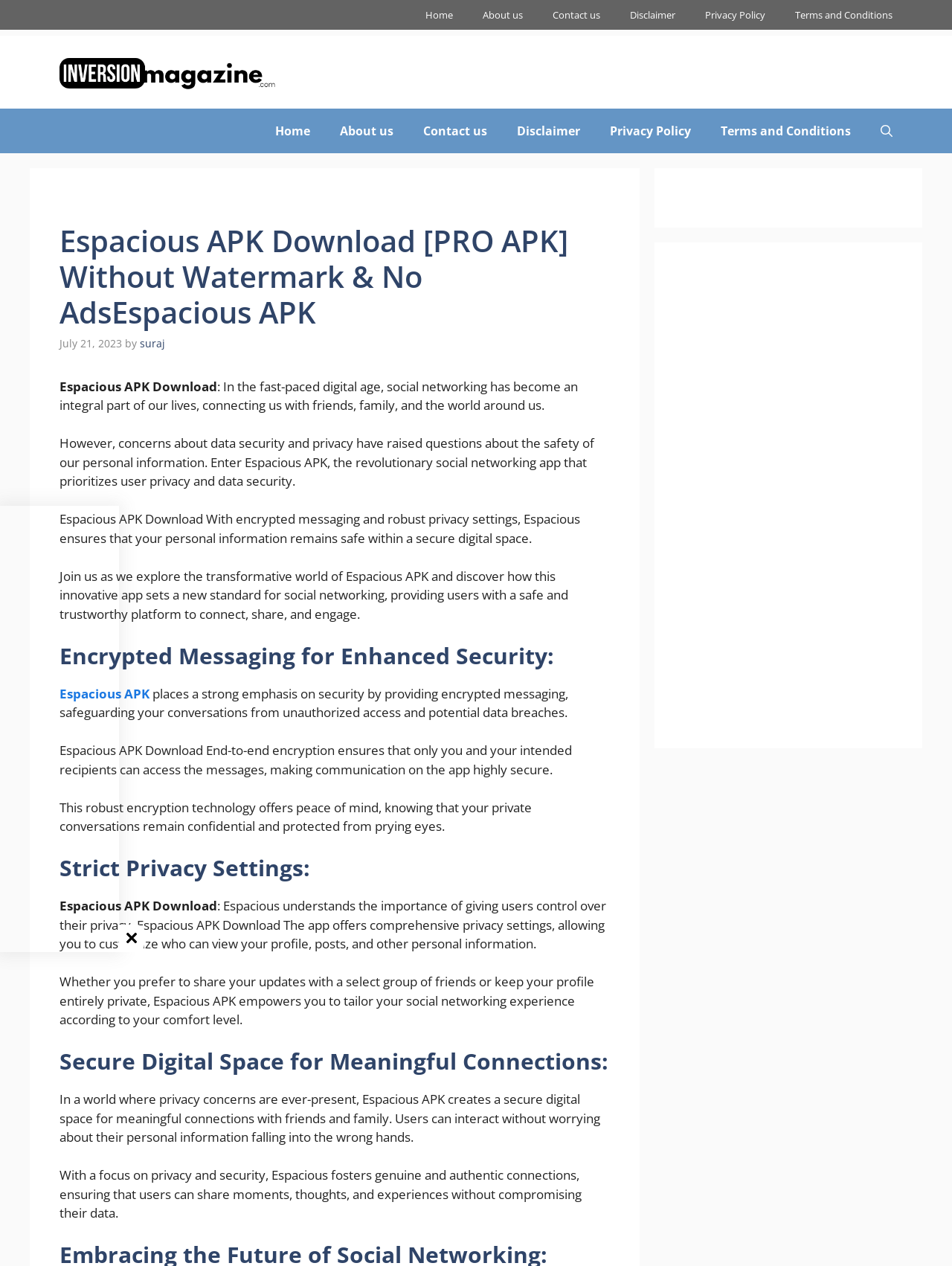Please indicate the bounding box coordinates for the clickable area to complete the following task: "Check the Privacy Policy". The coordinates should be specified as four float numbers between 0 and 1, i.e., [left, top, right, bottom].

[0.725, 0.0, 0.82, 0.024]